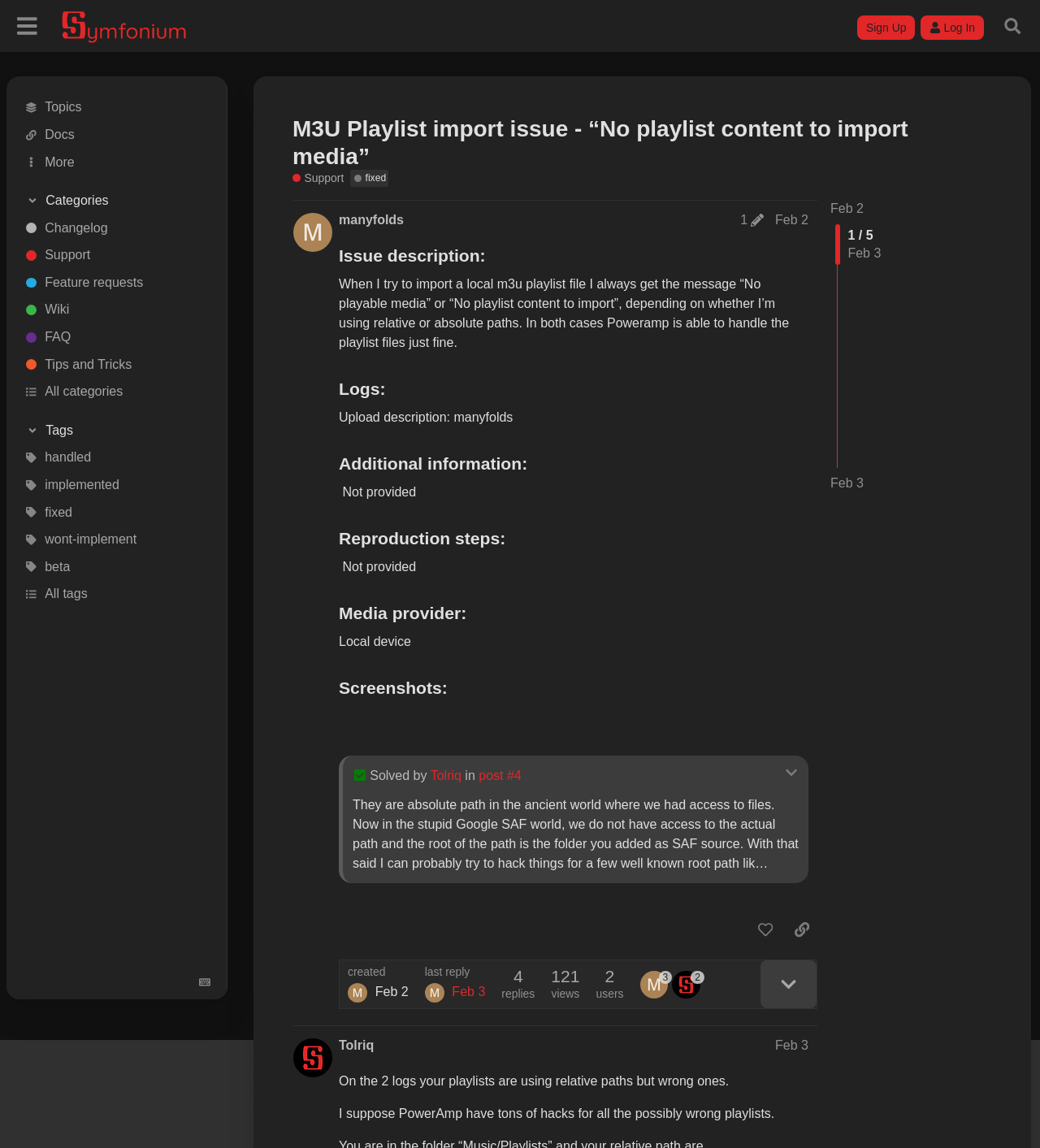Please find the bounding box coordinates of the clickable region needed to complete the following instruction: "Click on the 'Sign Up' button". The bounding box coordinates must consist of four float numbers between 0 and 1, i.e., [left, top, right, bottom].

[0.824, 0.013, 0.88, 0.034]